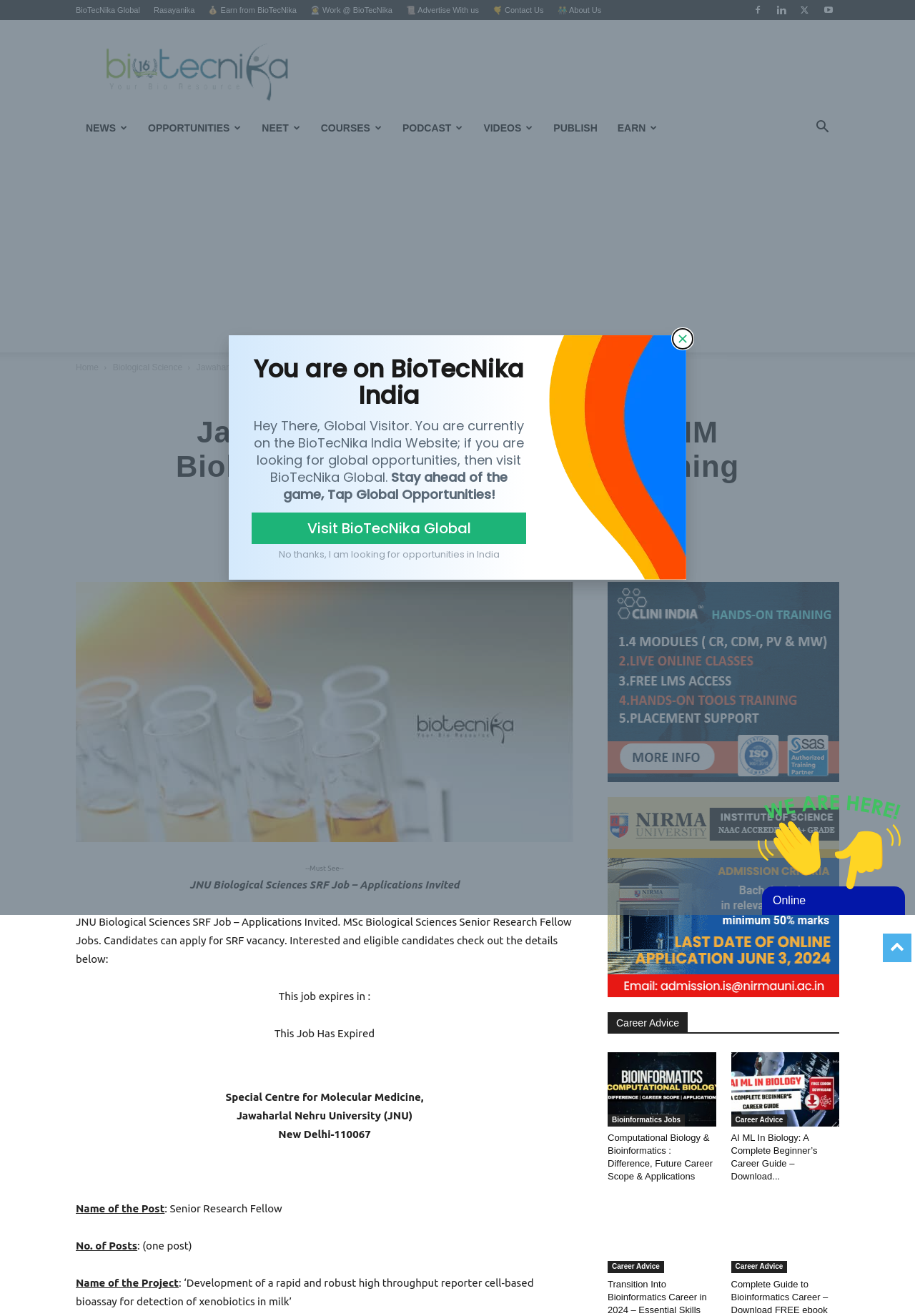Please pinpoint the bounding box coordinates for the region I should click to adhere to this instruction: "Visit the 'Biological Science' page".

[0.123, 0.275, 0.199, 0.283]